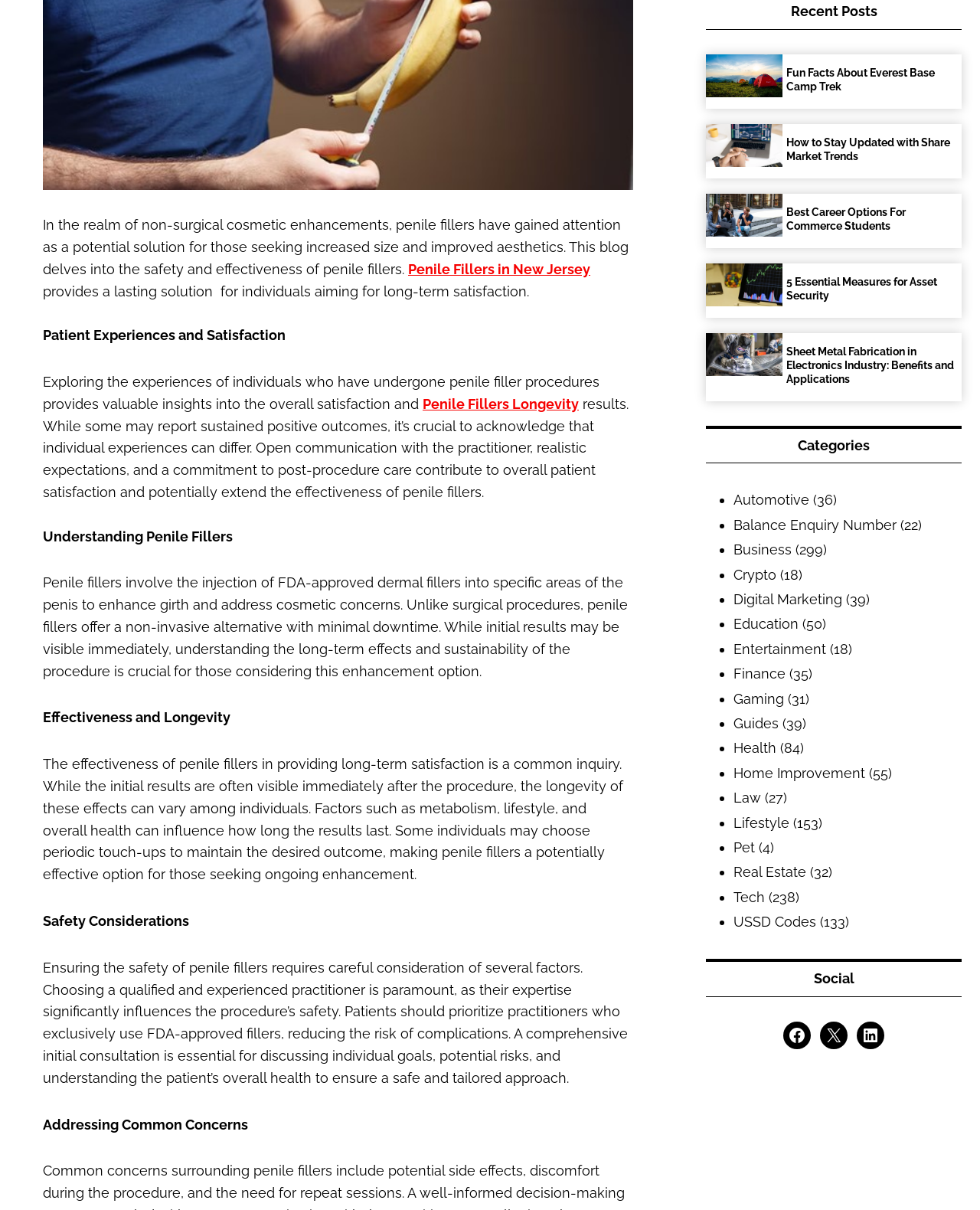Identify the bounding box coordinates of the HTML element based on this description: "Log in".

None